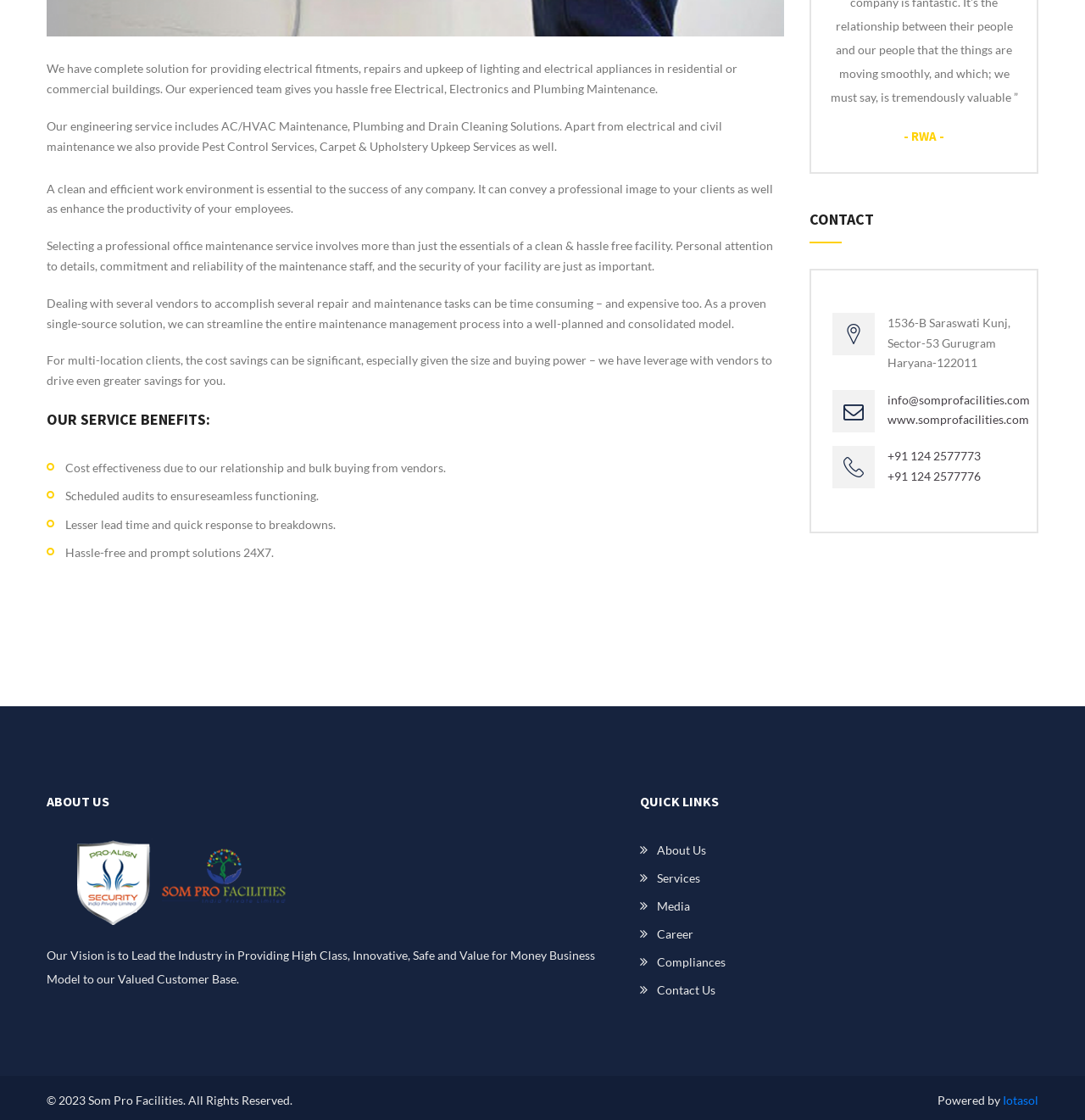Locate the bounding box coordinates of the element's region that should be clicked to carry out the following instruction: "view the company's contact information". The coordinates need to be four float numbers between 0 and 1, i.e., [left, top, right, bottom].

[0.746, 0.185, 0.957, 0.218]